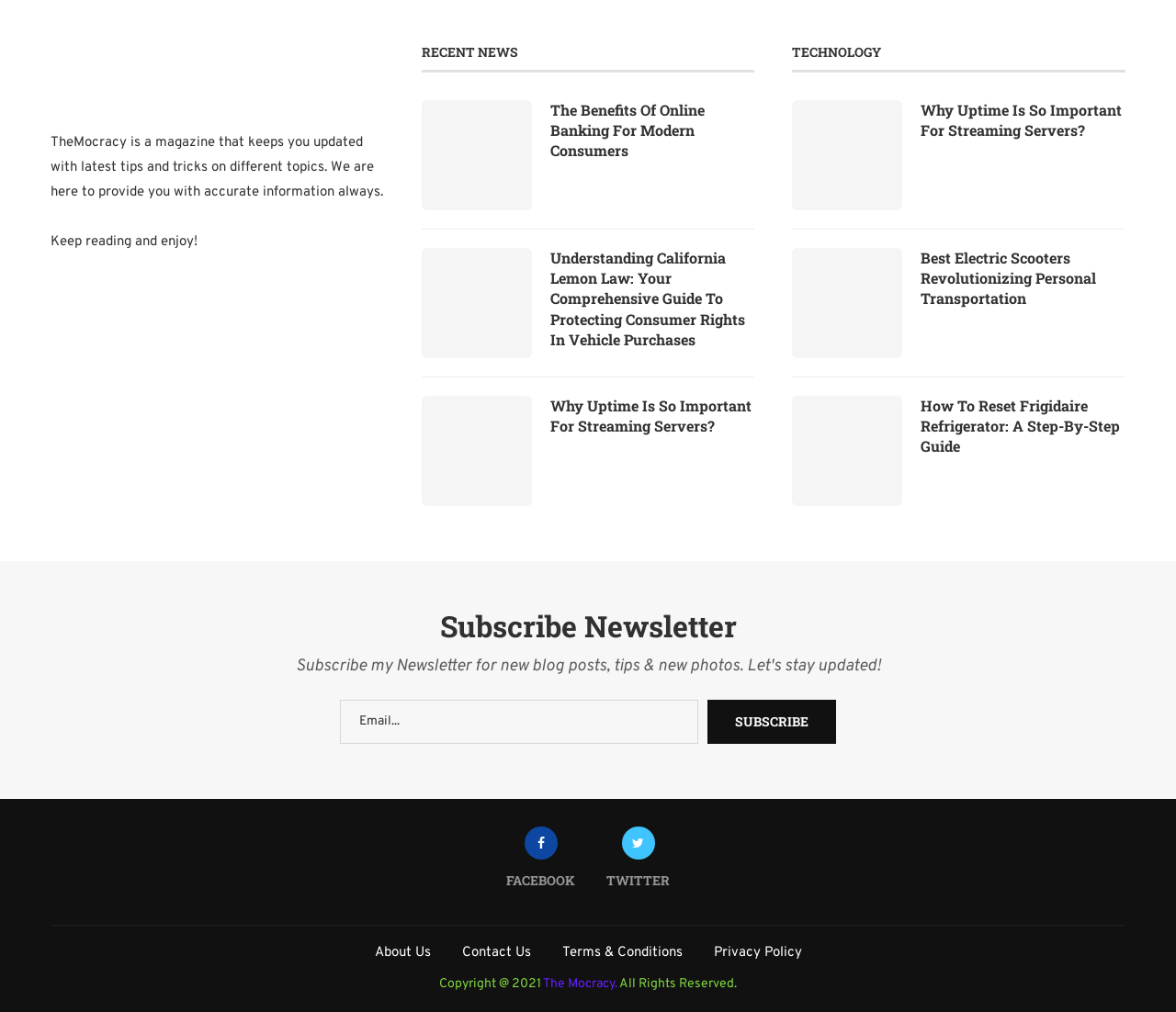What is the name of the magazine?
Kindly give a detailed and elaborate answer to the question.

The name of the magazine can be found in the top-left corner of the webpage, where it says 'The Mocracy' in the link element with the bounding box coordinates [0.106, 0.048, 0.264, 0.124].